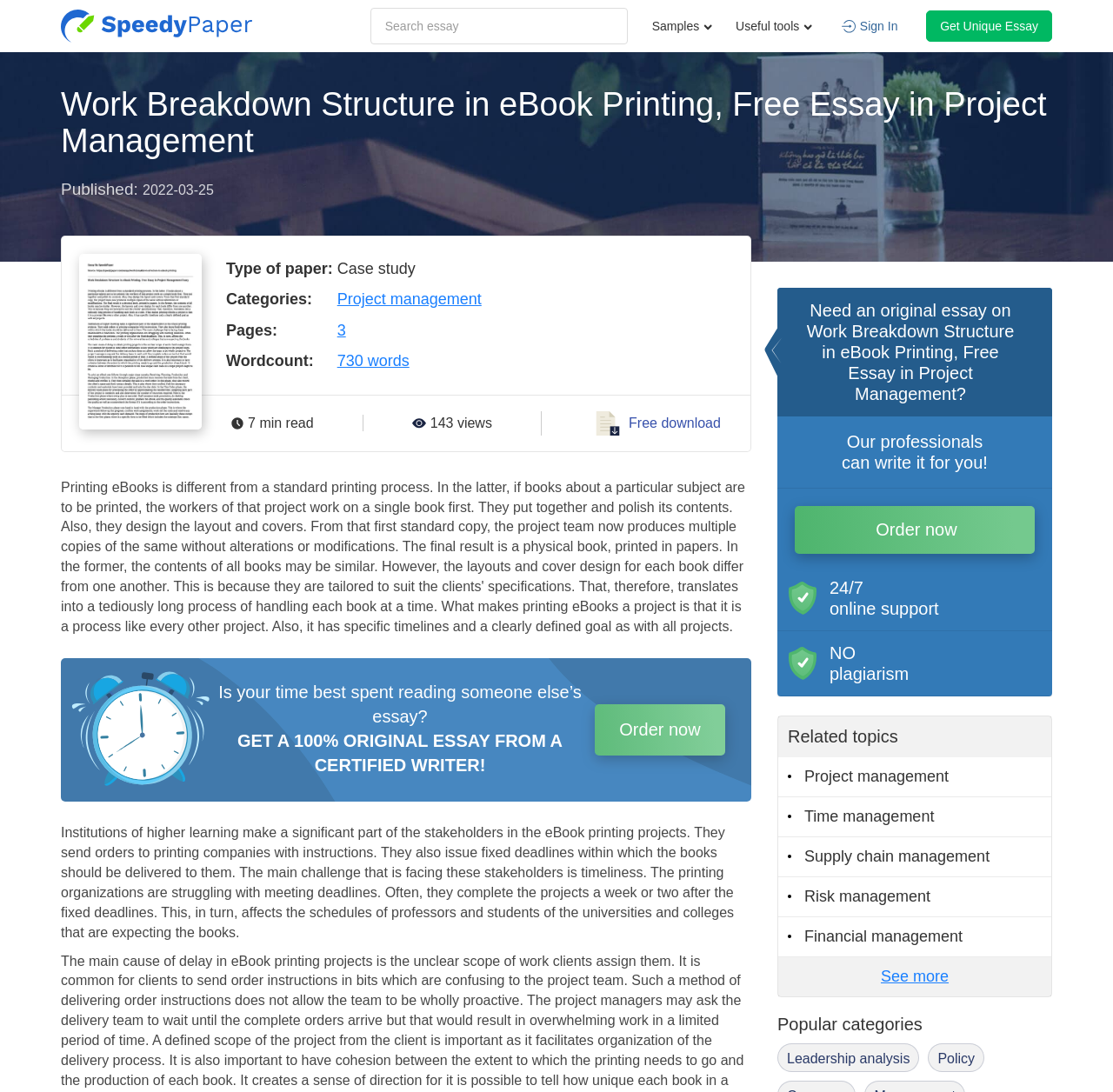Find the bounding box coordinates for the area that should be clicked to accomplish the instruction: "View related topics".

[0.699, 0.693, 0.945, 0.73]